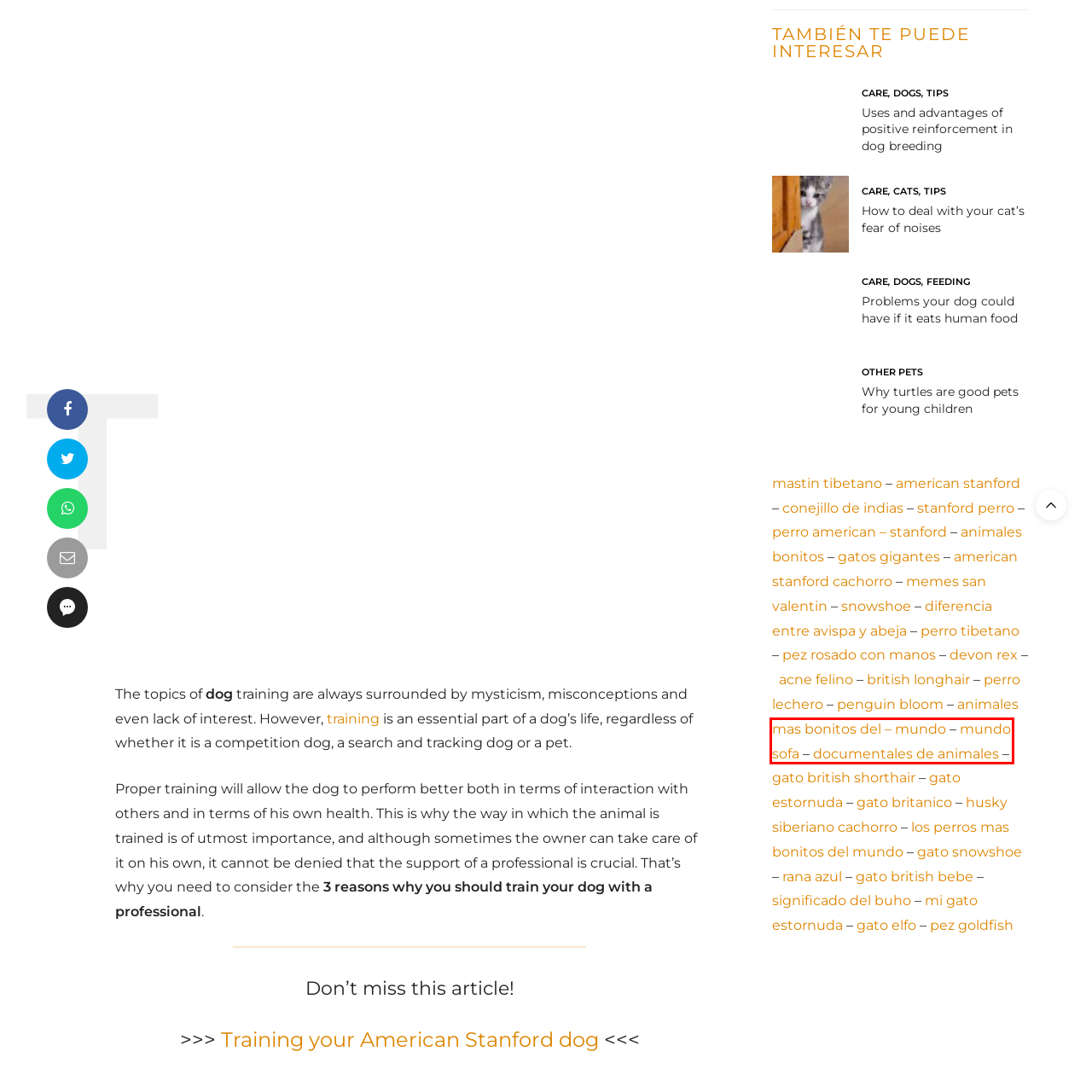You have been given a screenshot of a webpage with a red bounding box around a UI element. Select the most appropriate webpage description for the new webpage that appears after clicking the element within the red bounding box. The choices are:
A. La diferencia entre avispa y abeja va mucho mas allá de sus nombres
B. Animales más bonitos | Mundo Cachorro
C. Descubriendo el acné felino | Mudocachorro
D. Adiestrar a tu perro American Stanford | Mundocachorro.com
E. Mastín Tibetano: su milenario origen | Blog de animales
F. El perro Canelo esperó durante 12 años a que su dueño saliera del hospital
G. dog that eats human food
H. El Gato Persa: el rey del sofá - Mundo Cachorro

H